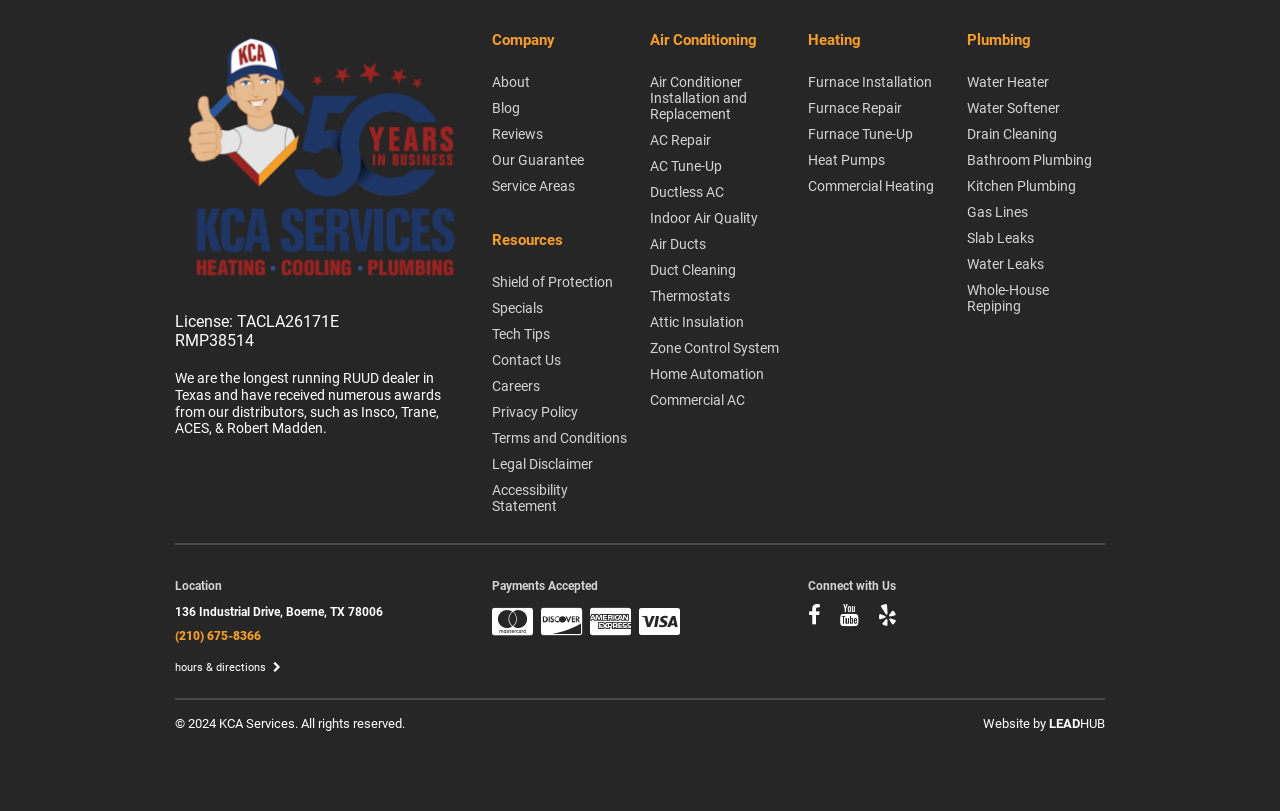Please provide the bounding box coordinates in the format (top-left x, top-left y, bottom-right x, bottom-right y). Remember, all values are floating point numbers between 0 and 1. What is the bounding box coordinate of the region described as: Furnace Repair

[0.631, 0.118, 0.74, 0.15]